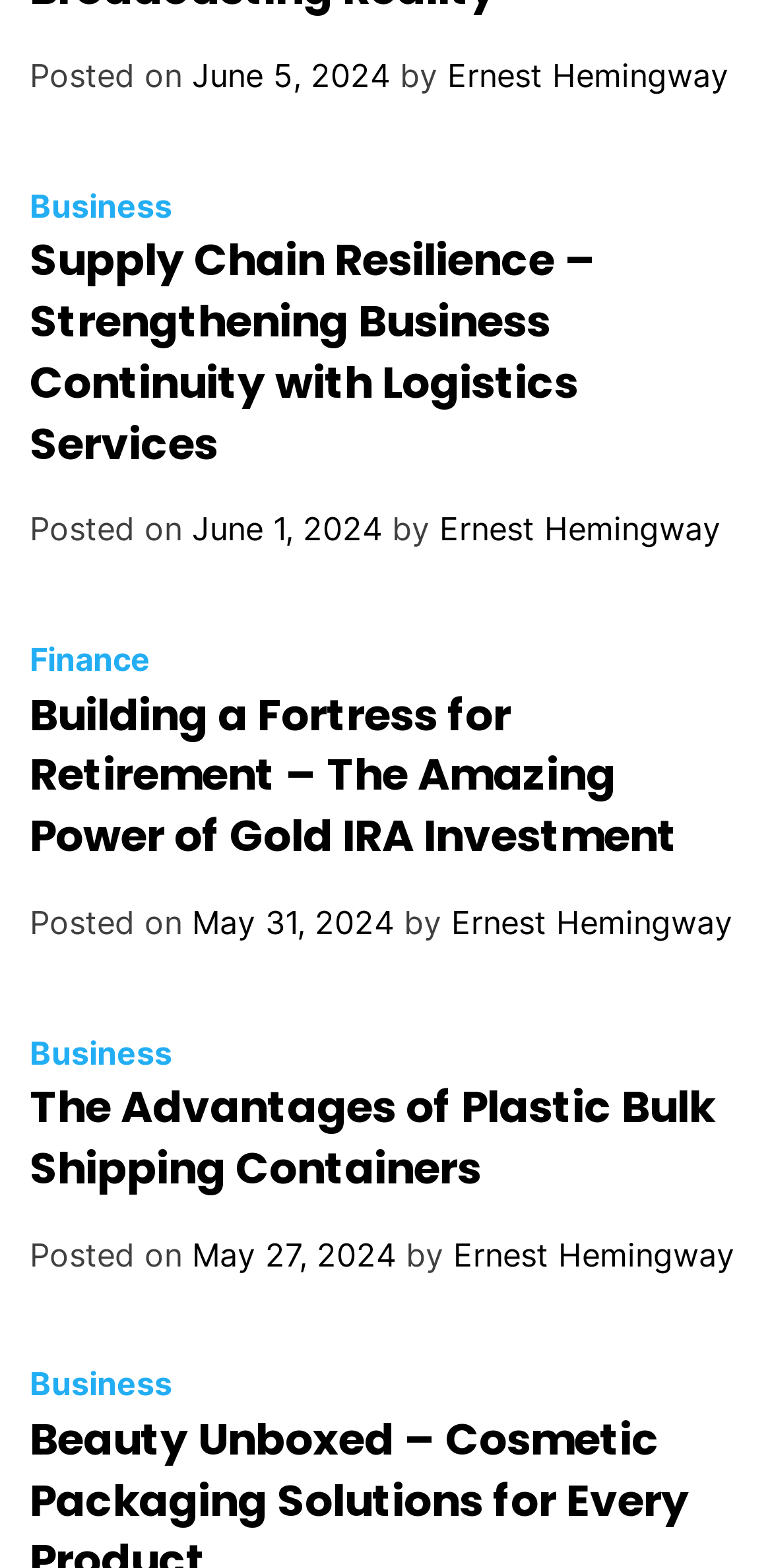Who is the author of the second article?
Using the picture, provide a one-word or short phrase answer.

Ernest Hemingway